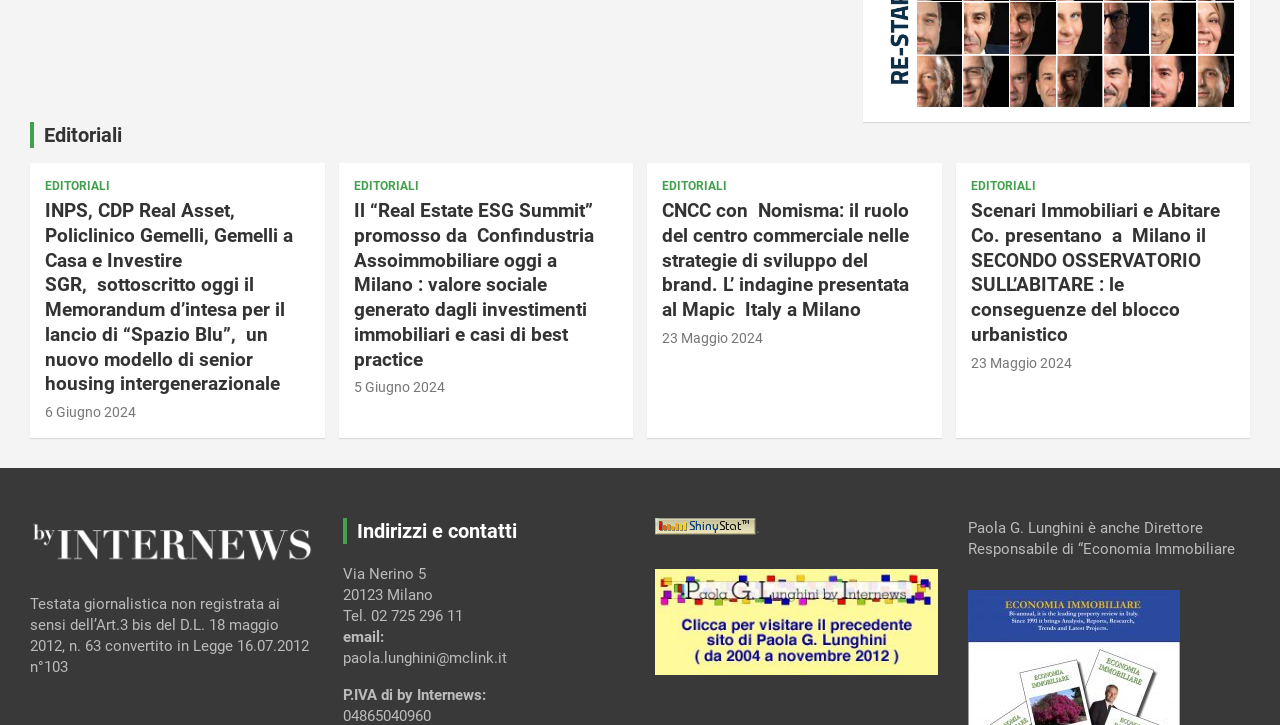Find the coordinates for the bounding box of the element with this description: "Editoriali".

[0.758, 0.245, 0.809, 0.268]